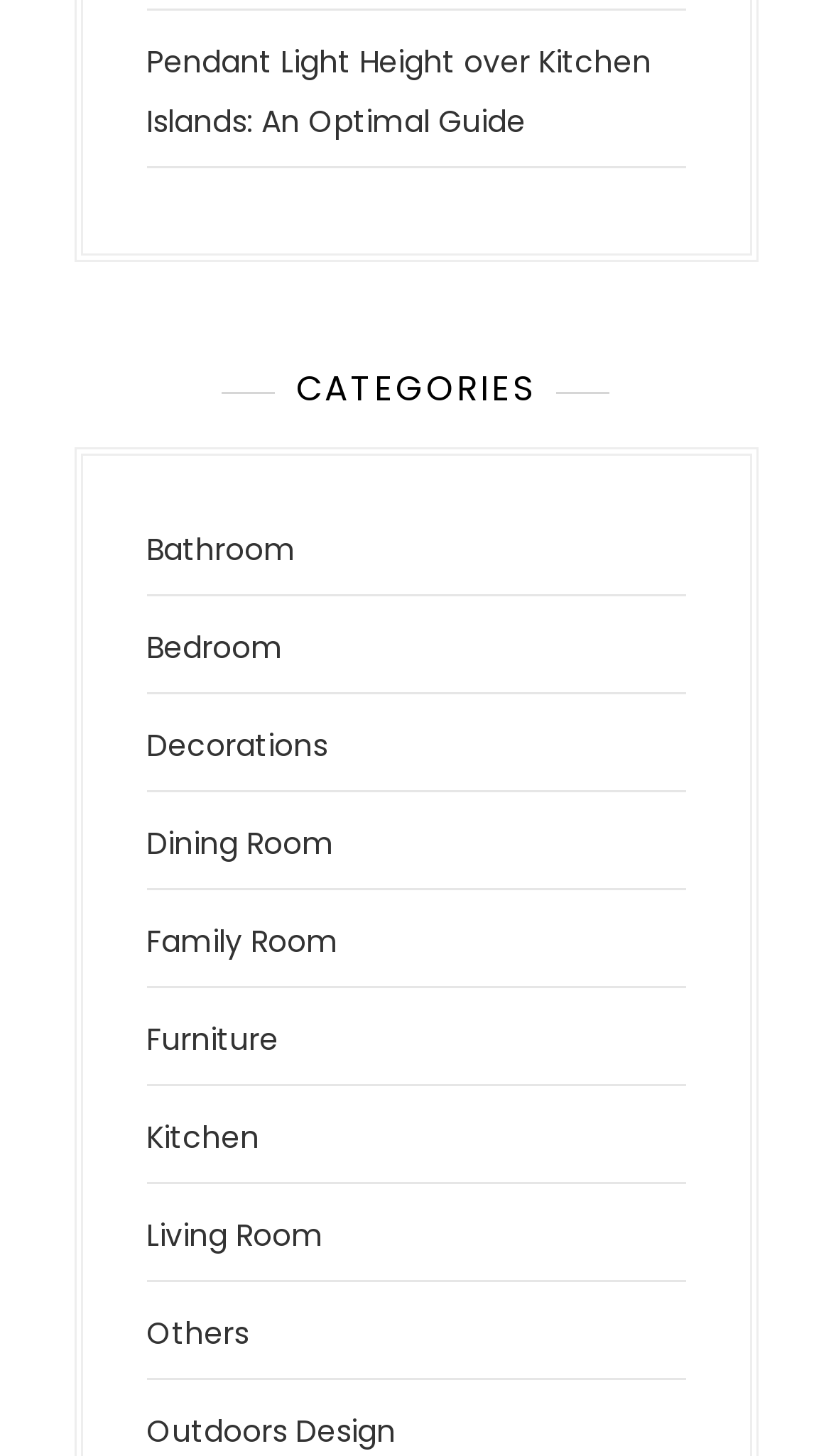Please determine the bounding box coordinates, formatted as (top-left x, top-left y, bottom-right x, bottom-right y), with all values as floating point numbers between 0 and 1. Identify the bounding box of the region described as: Living Room

[0.176, 0.834, 0.388, 0.863]